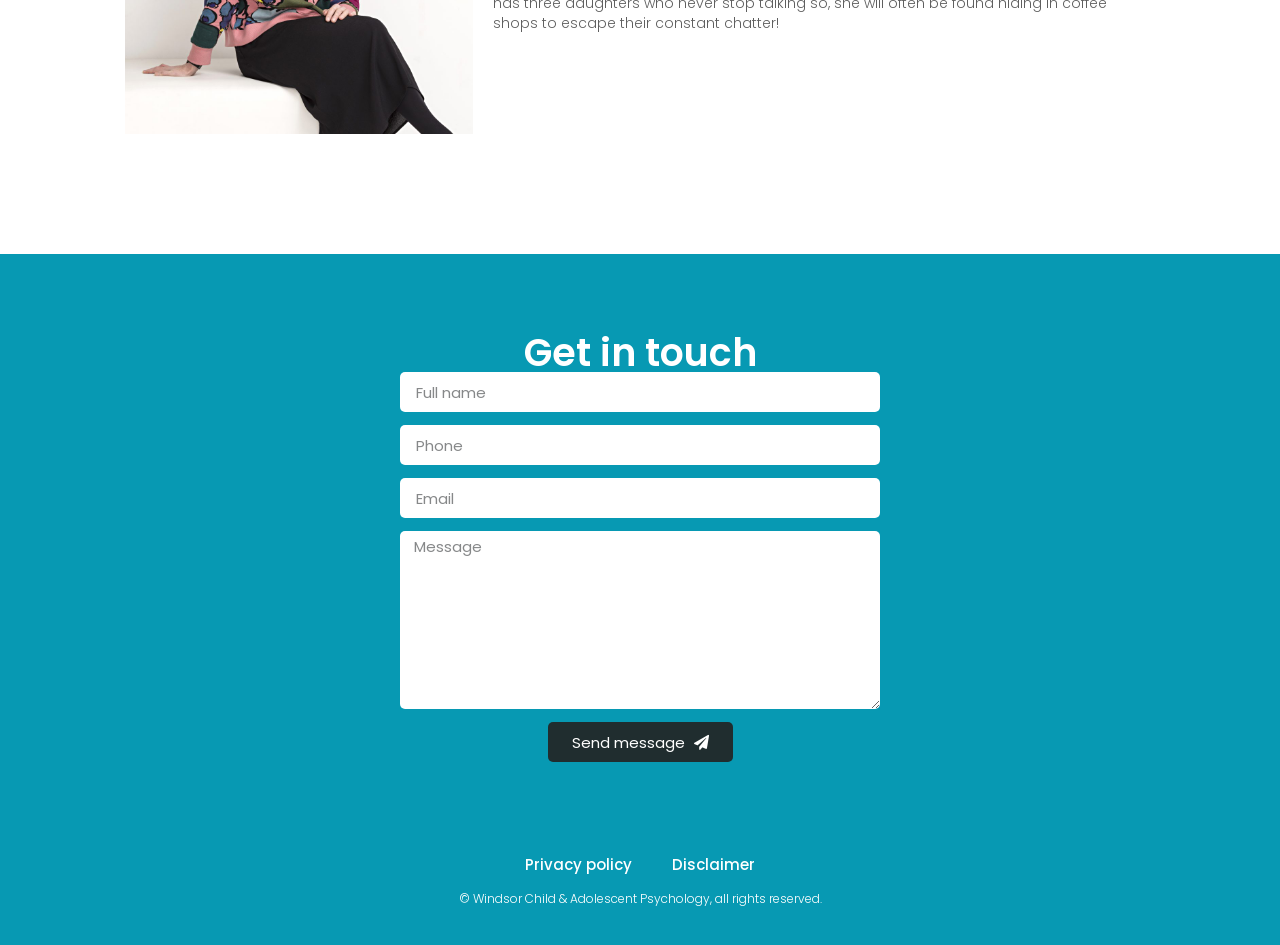With reference to the image, please provide a detailed answer to the following question: What is the vertical position of the 'Get in touch' text?

The 'Get in touch' text has a y2 coordinate of 0.401, which is smaller than the y1 coordinates of the textboxes, indicating that it is positioned above them.